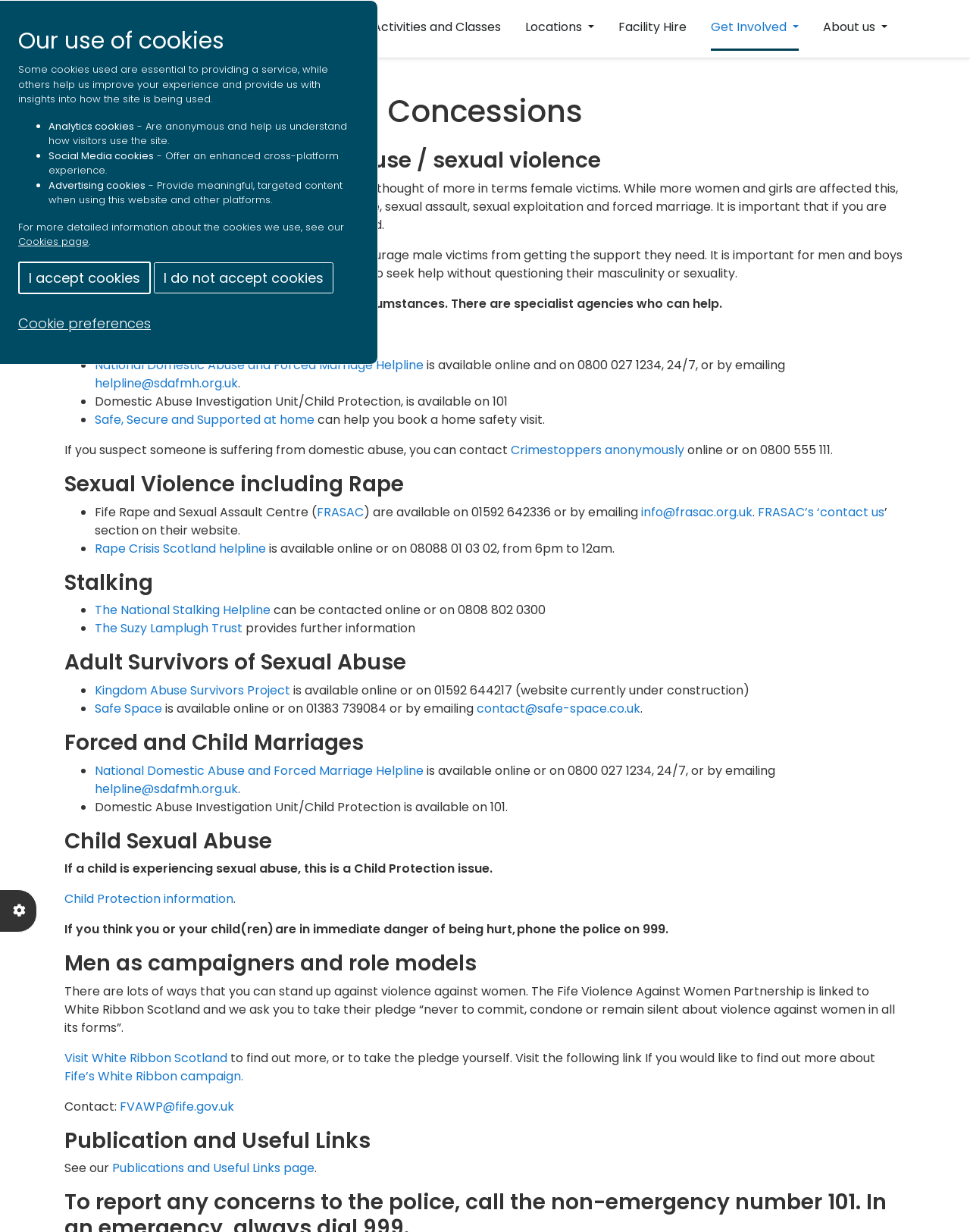Identify the bounding box of the UI element that matches this description: "FVAWP@fife.gov.uk".

[0.123, 0.891, 0.241, 0.905]